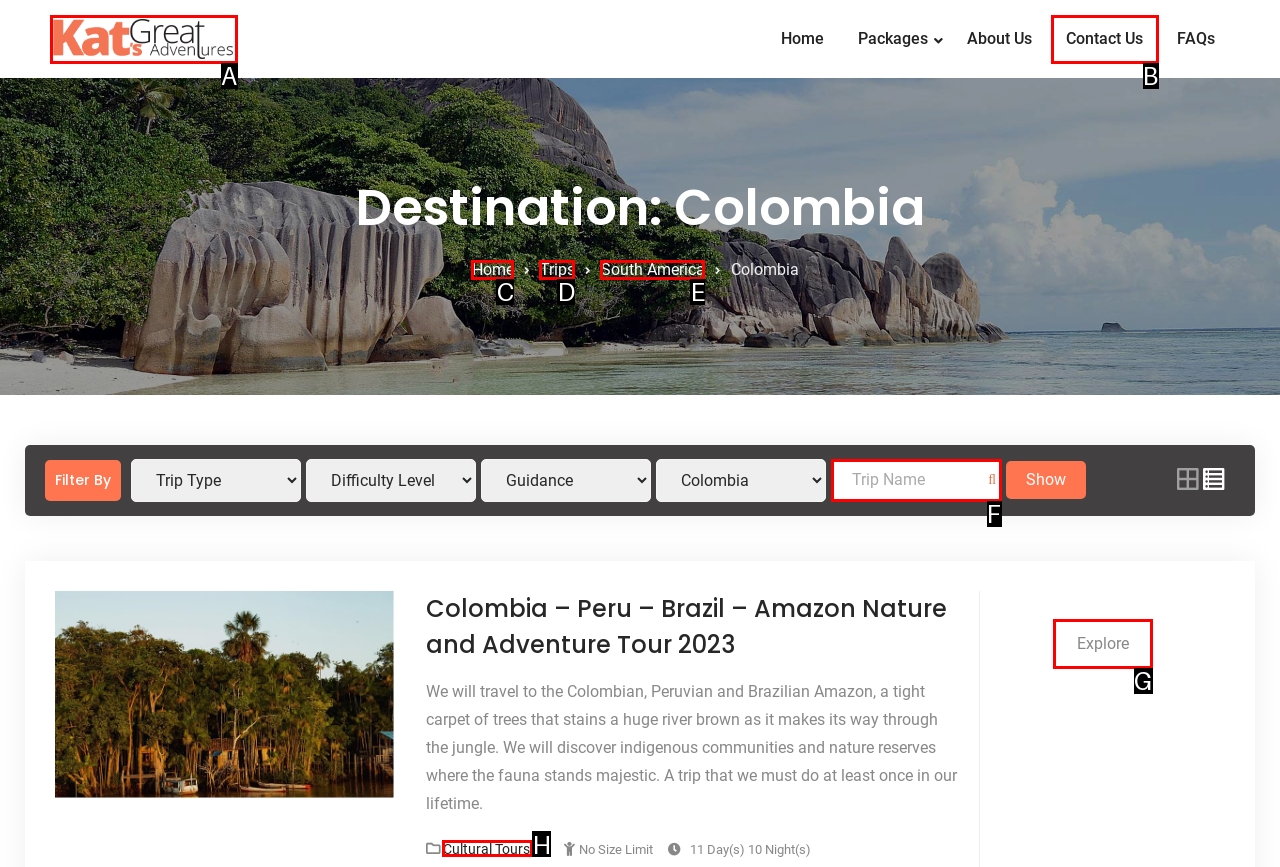Indicate the UI element to click to perform the task: Explore the Colombia – Peru – Brazil – Amazon Nature and Adventure Tour. Reply with the letter corresponding to the chosen element.

G